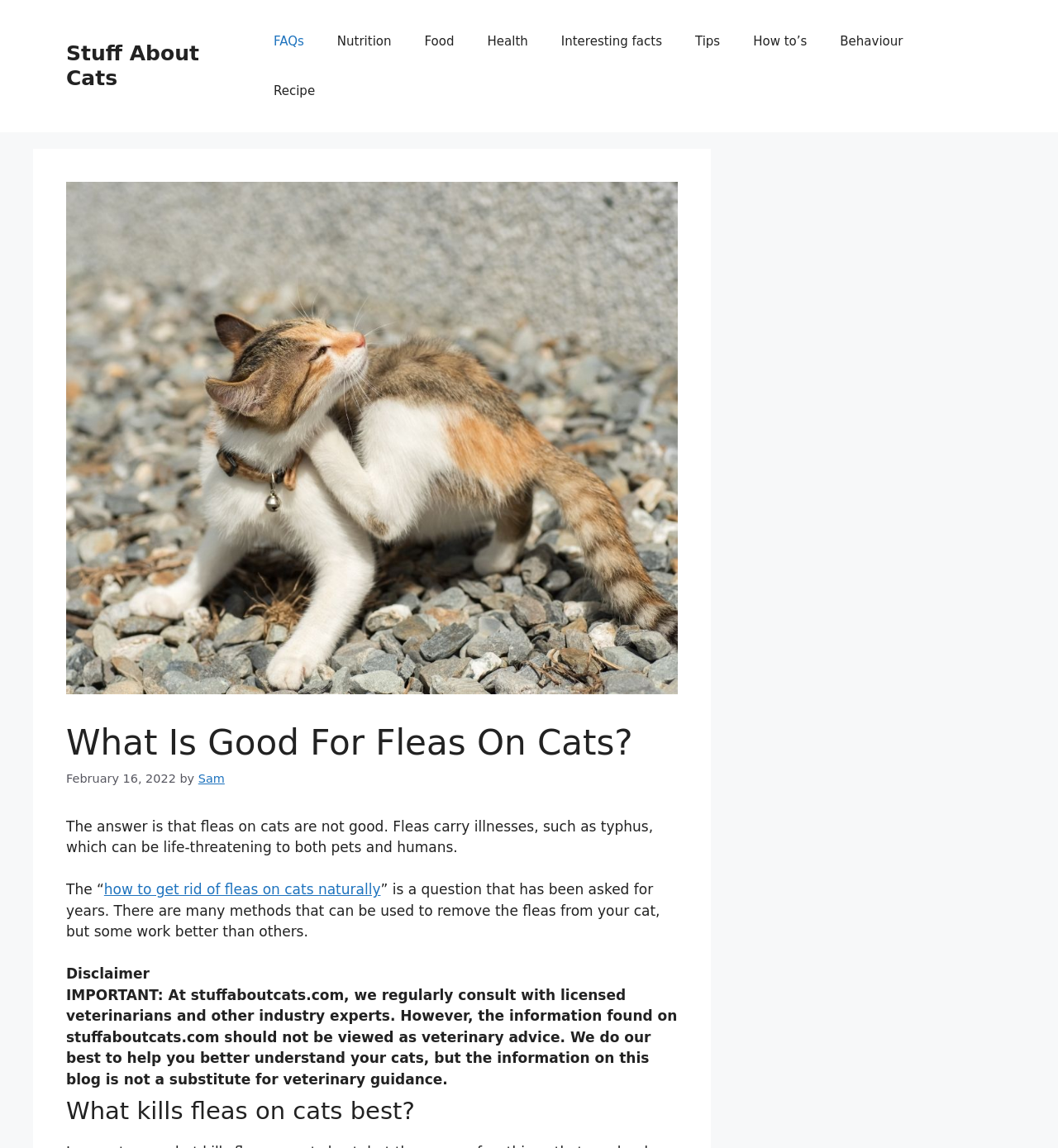Based on what you see in the screenshot, provide a thorough answer to this question: What is the topic of this webpage?

Based on the content of the webpage, it appears that the topic is about fleas on cats, specifically discussing the negative effects of fleas on cats and how to get rid of them.